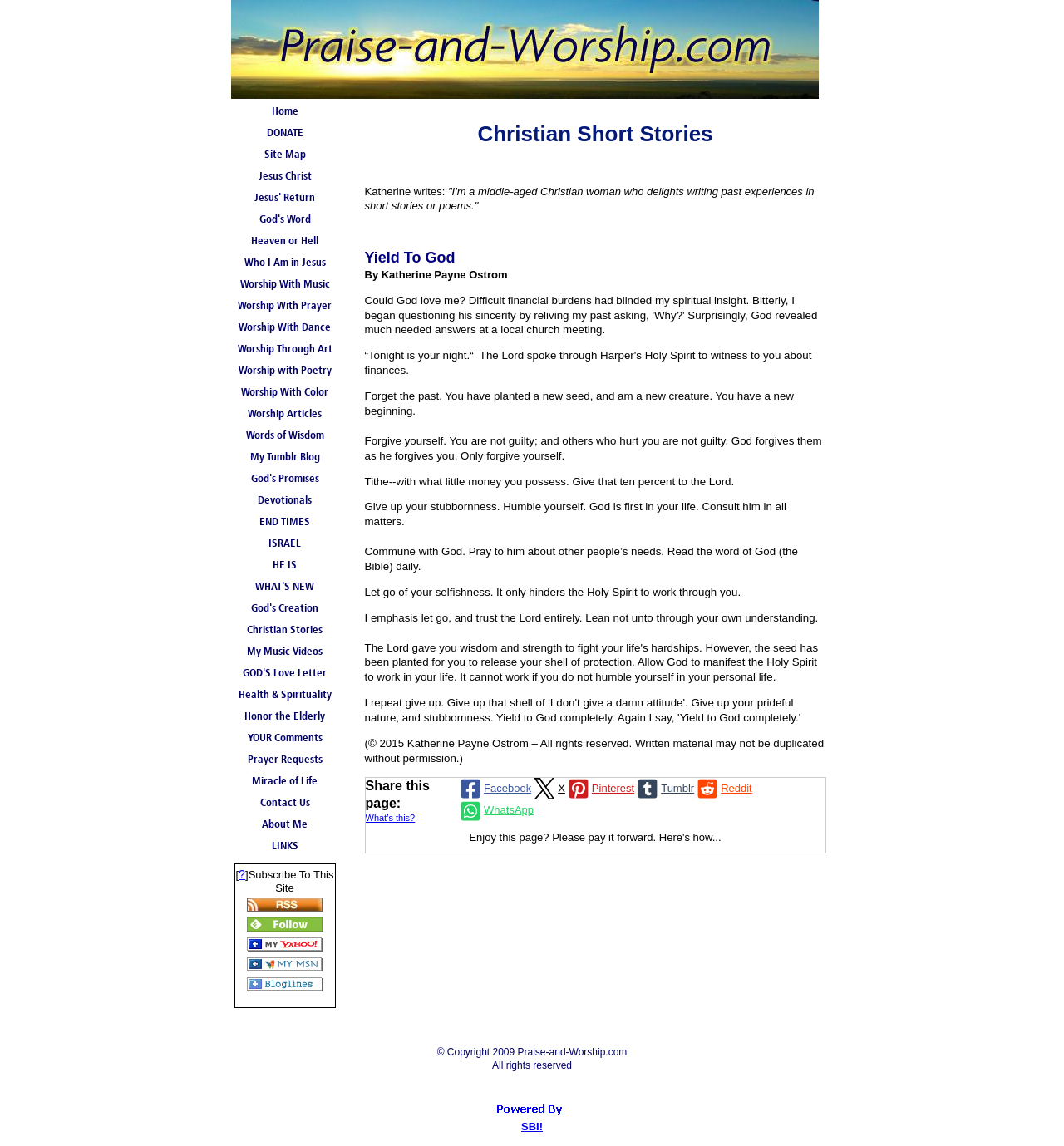How many links are there in the 'Worship' section? Analyze the screenshot and reply with just one word or a short phrase.

5